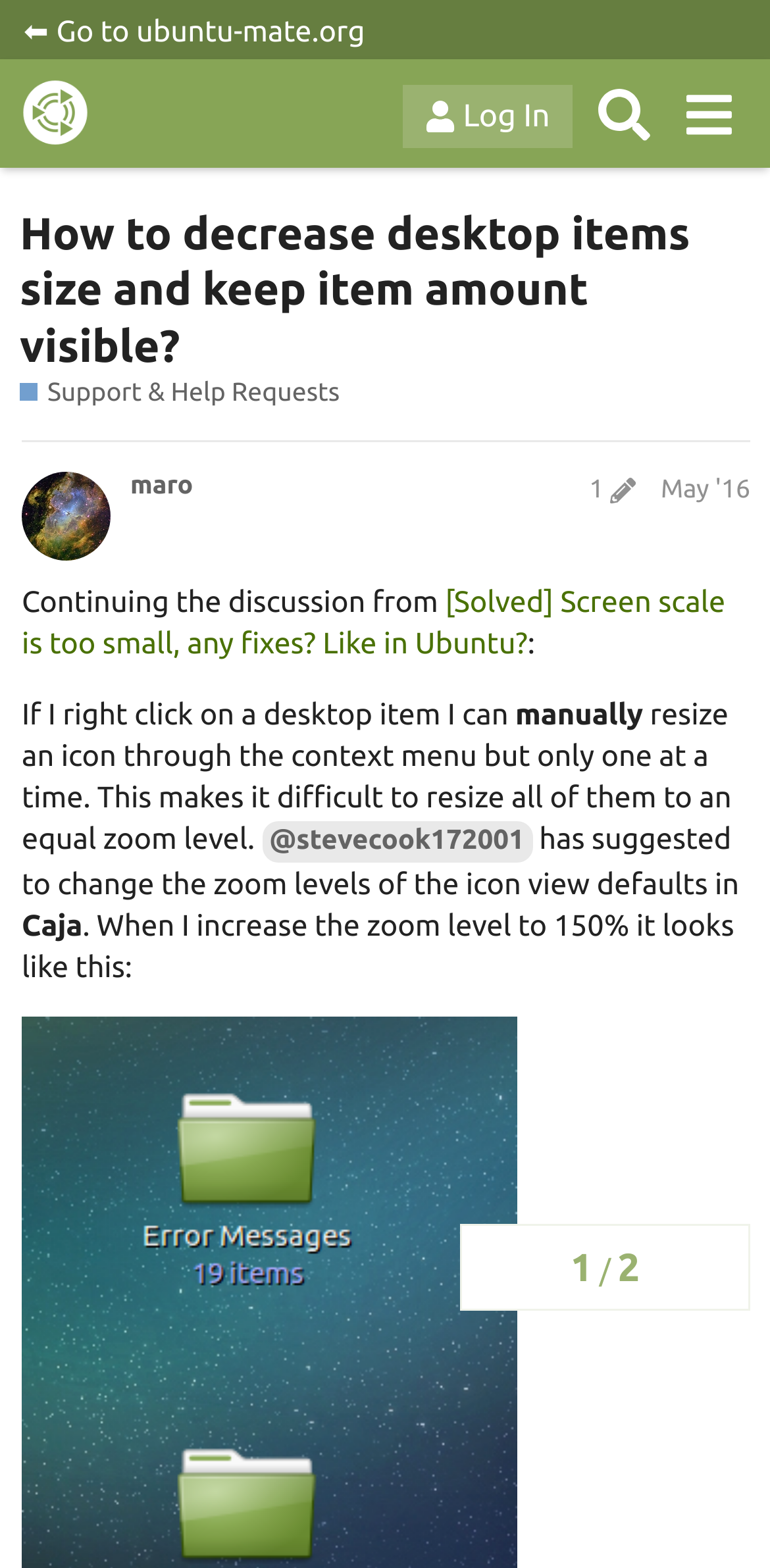Locate the bounding box of the UI element defined by this description: "⬅ Go to ubuntu-mate.org". The coordinates should be given as four float numbers between 0 and 1, formatted as [left, top, right, bottom].

[0.005, 0.006, 0.499, 0.032]